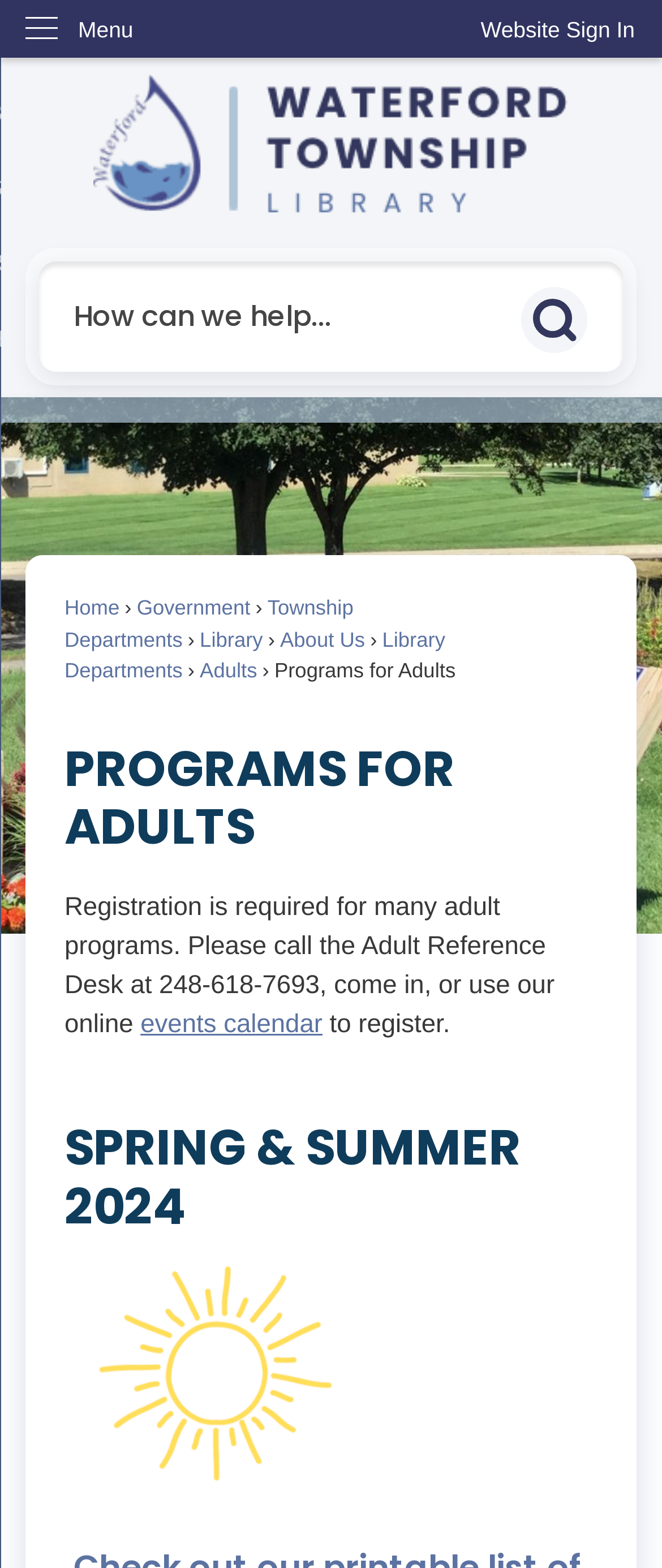Identify and provide the title of the webpage.

PROGRAMS FOR ADULTS